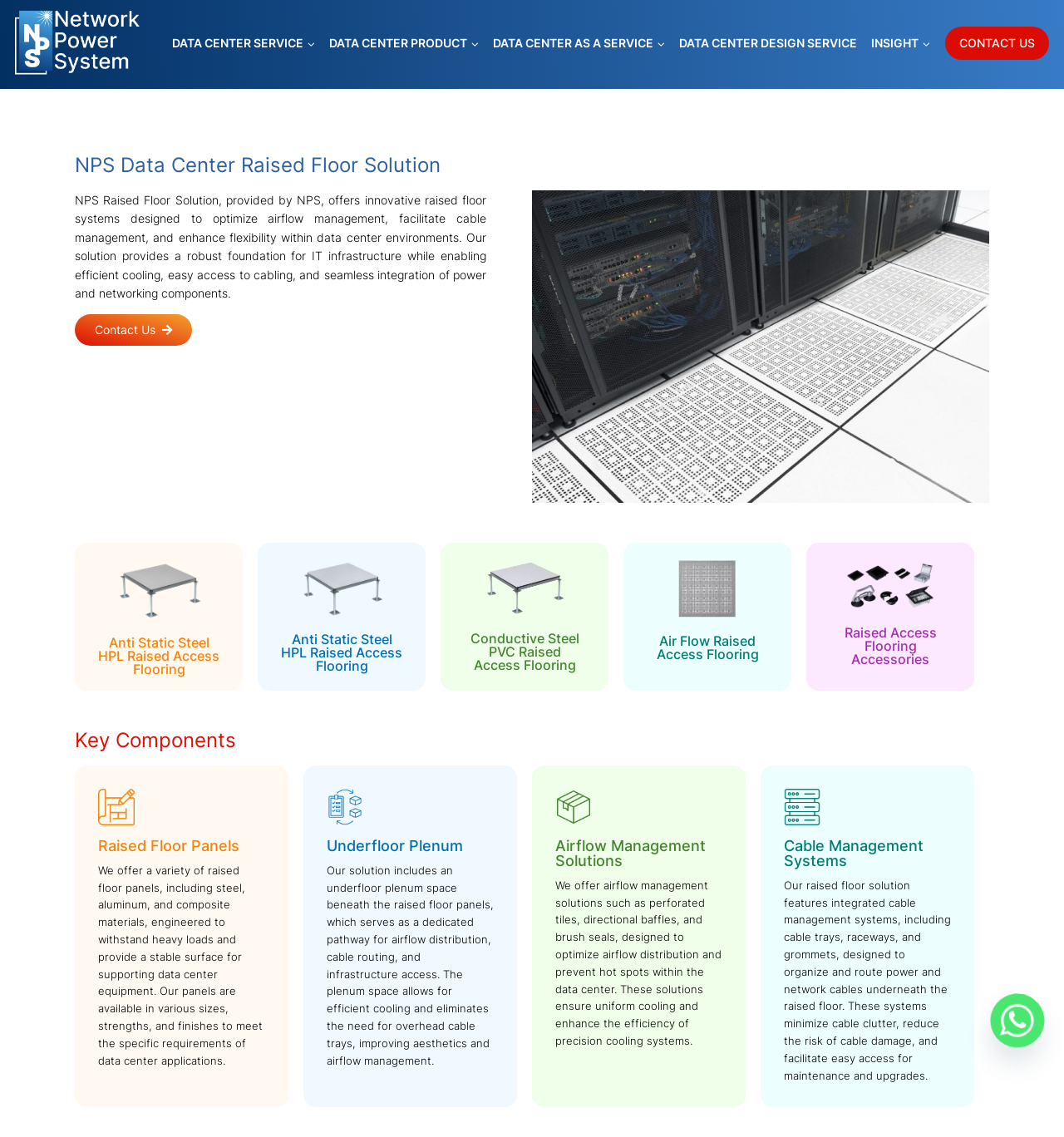What is the benefit of airflow management solutions?
Refer to the image and answer the question using a single word or phrase.

Uniform cooling, hot spot prevention